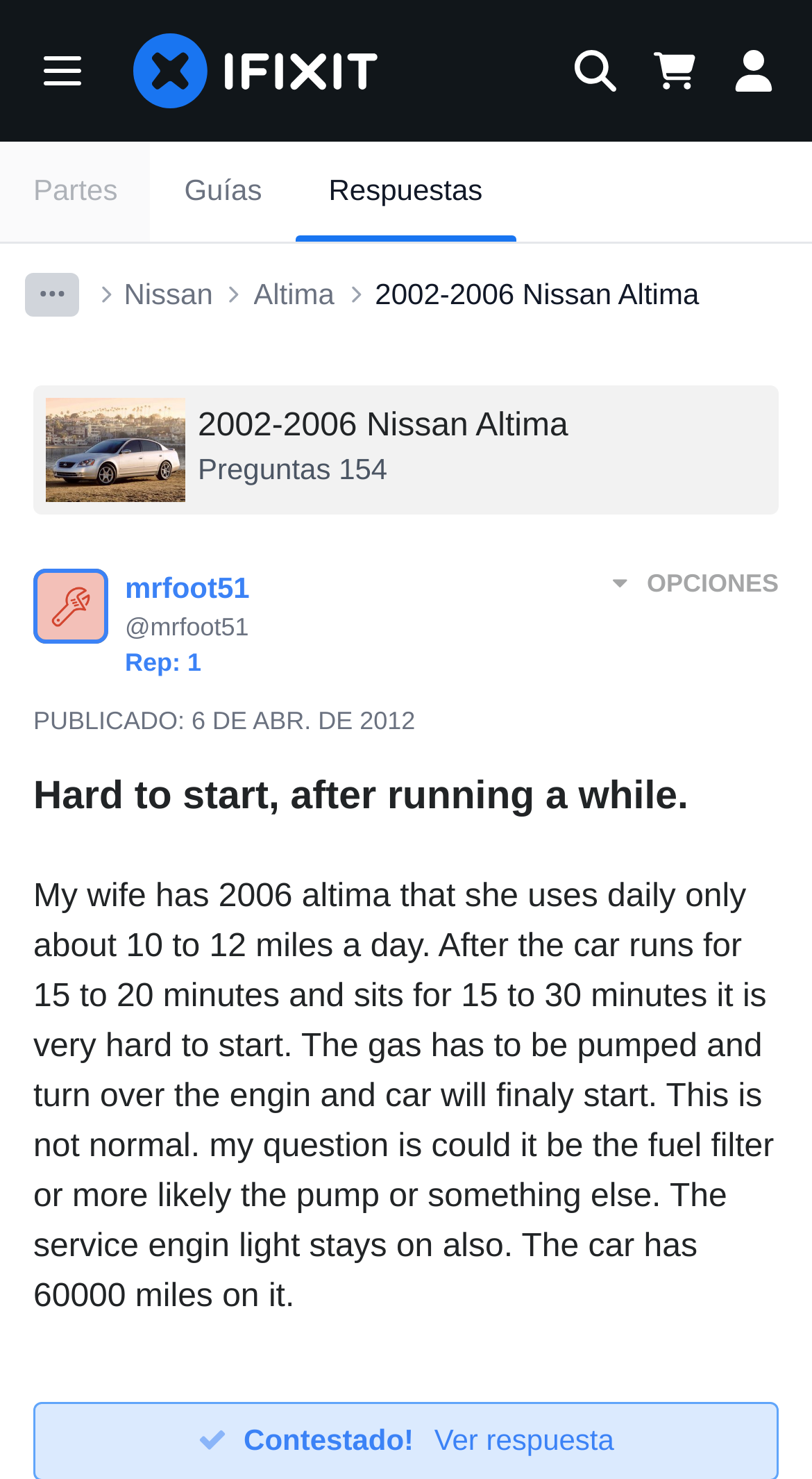Determine the main headline of the webpage and provide its text.

Hard to start, after running a while.